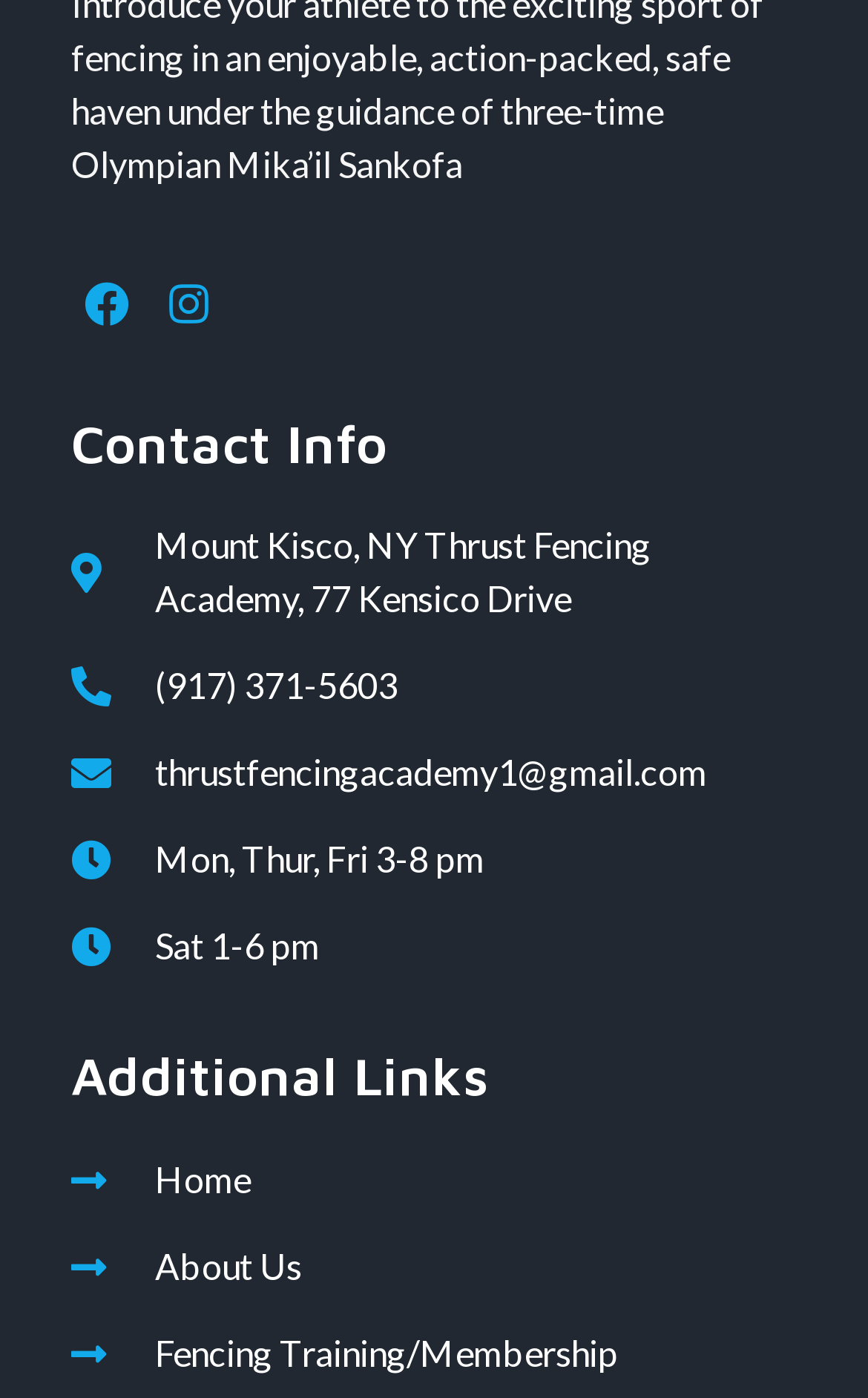Answer in one word or a short phrase: 
What are the operating hours of Thrust Fencing Academy on Saturday?

1-6 pm